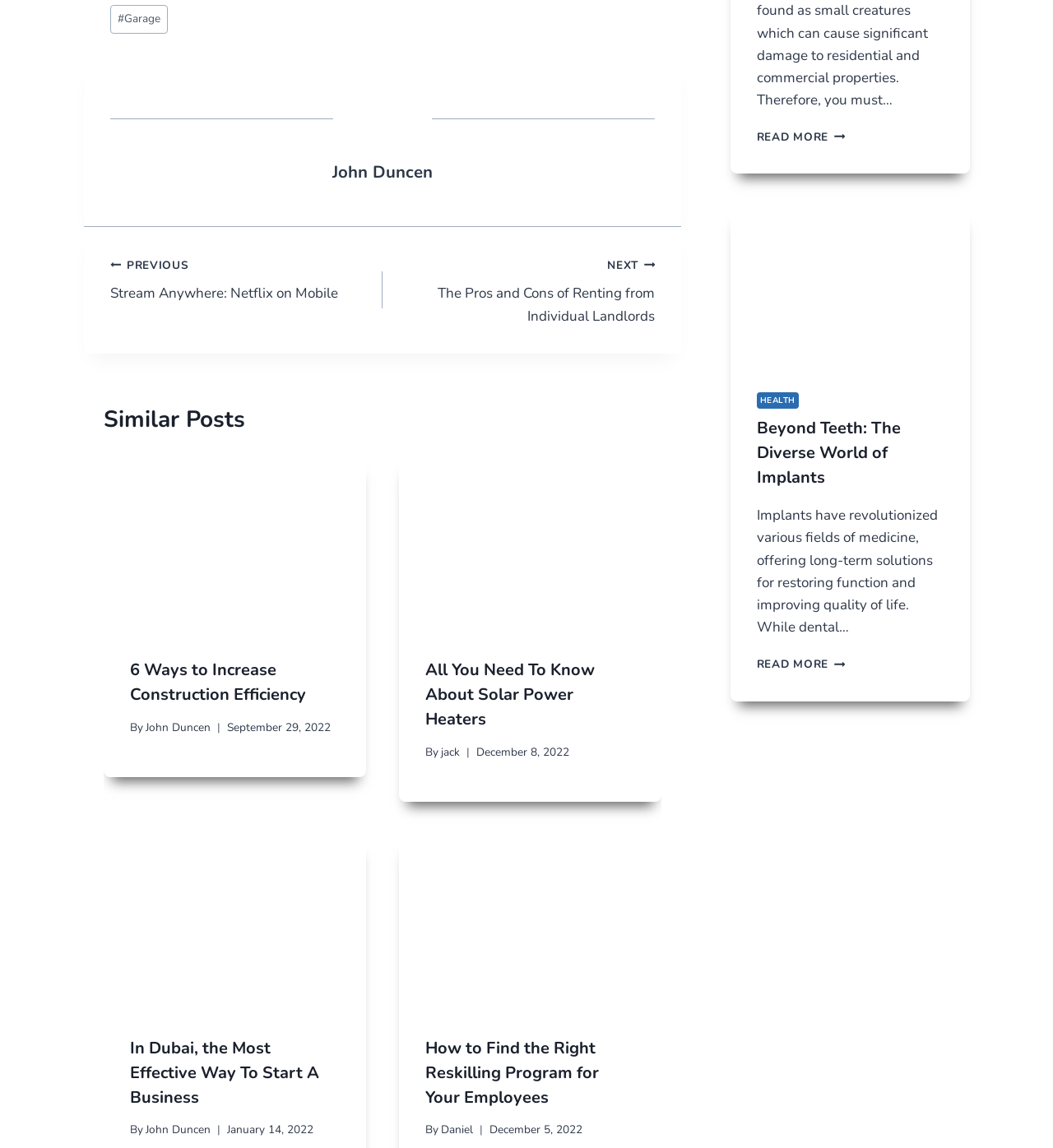Please identify the bounding box coordinates of the clickable element to fulfill the following instruction: "Click on the 'NEXT The Pros and Cons of Renting from Individual Landlords' link". The coordinates should be four float numbers between 0 and 1, i.e., [left, top, right, bottom].

[0.363, 0.22, 0.622, 0.285]